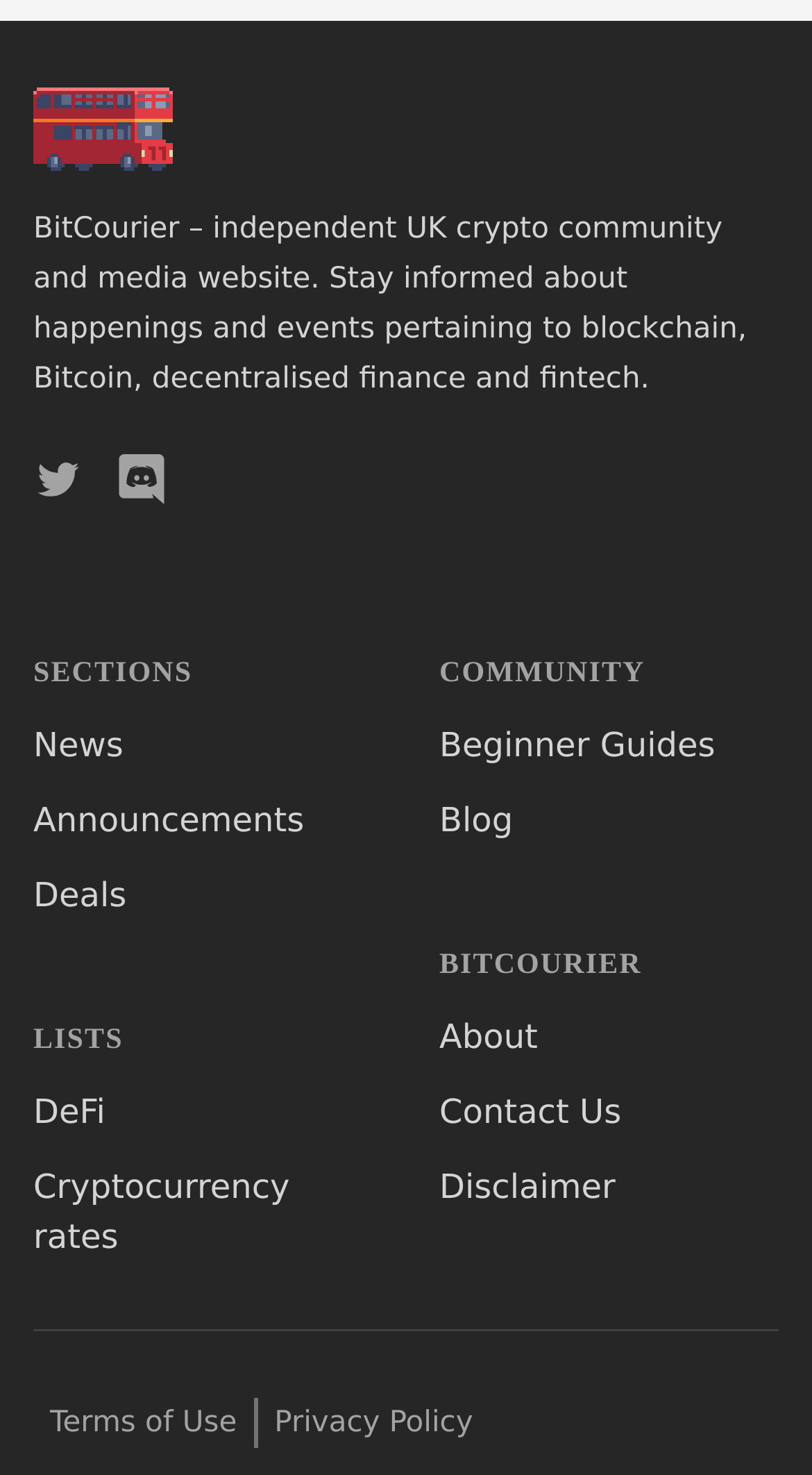What social media platforms can users connect with?
Please provide a single word or phrase answer based on the image.

Twitter, Discord